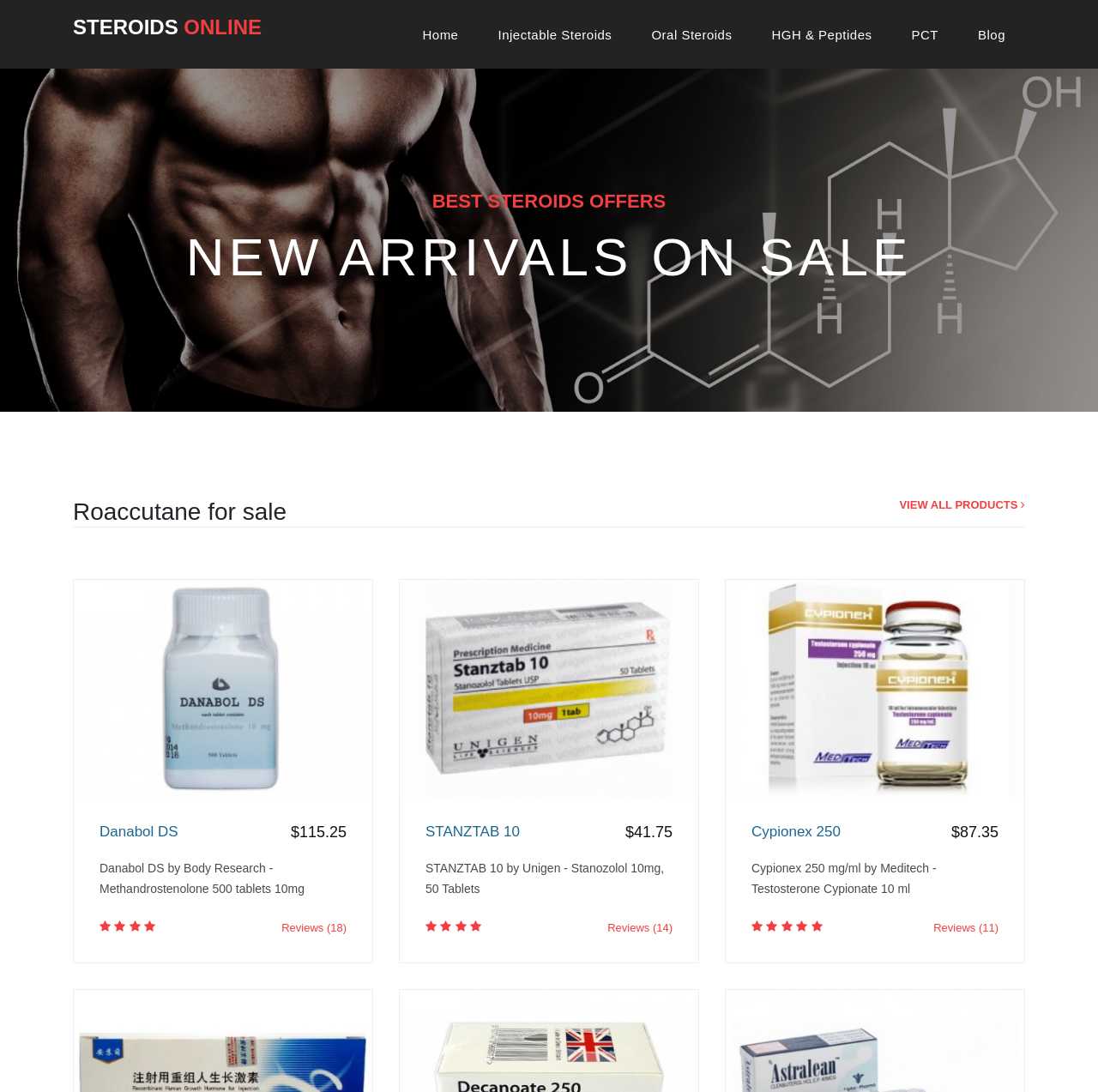Locate the bounding box of the UI element defined by this description: "Steroids Online". The coordinates should be given as four float numbers between 0 and 1, formatted as [left, top, right, bottom].

[0.066, 0.01, 0.238, 0.041]